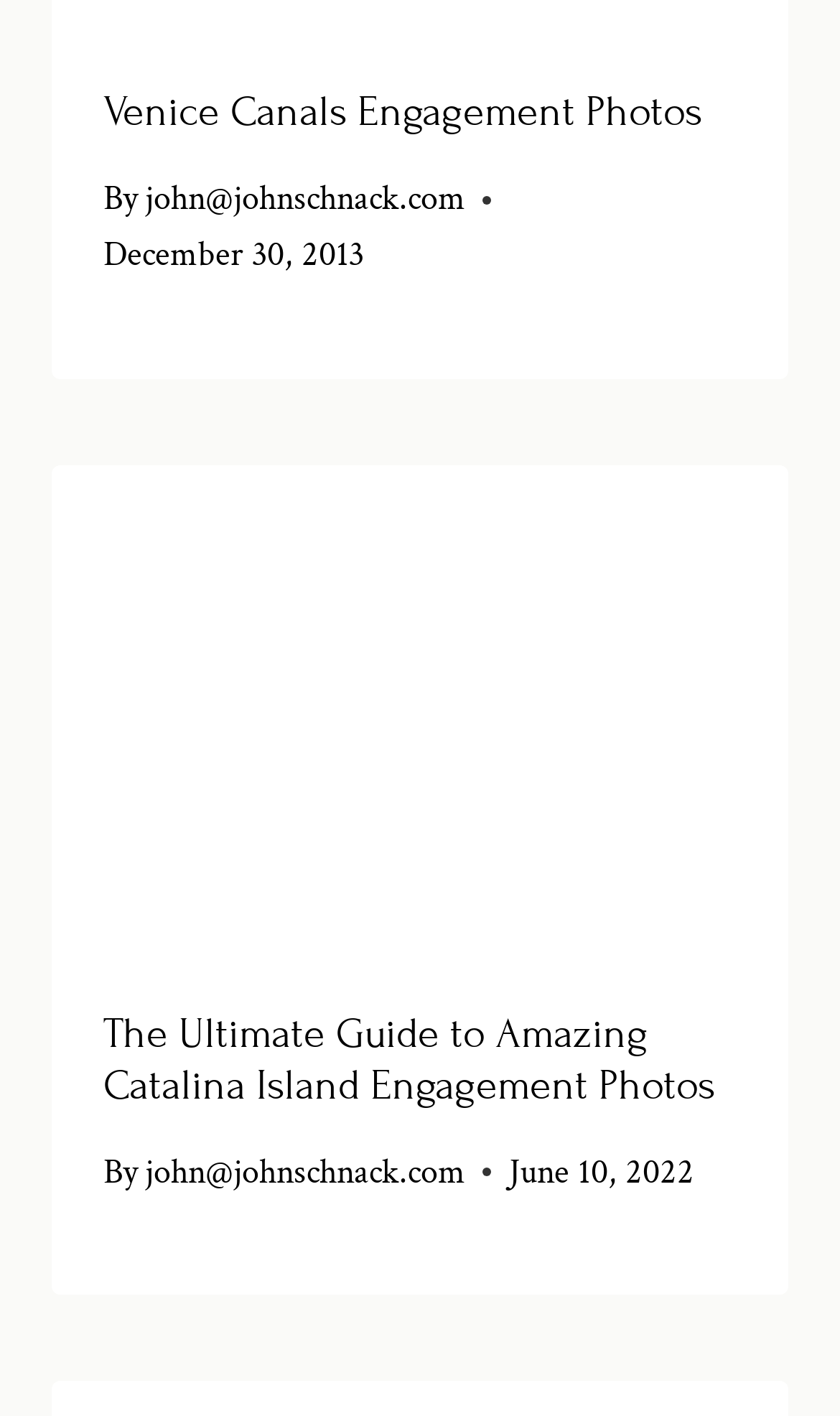Provide the bounding box coordinates of the HTML element this sentence describes: "Venice Canals Engagement Photos". The bounding box coordinates consist of four float numbers between 0 and 1, i.e., [left, top, right, bottom].

[0.123, 0.061, 0.836, 0.096]